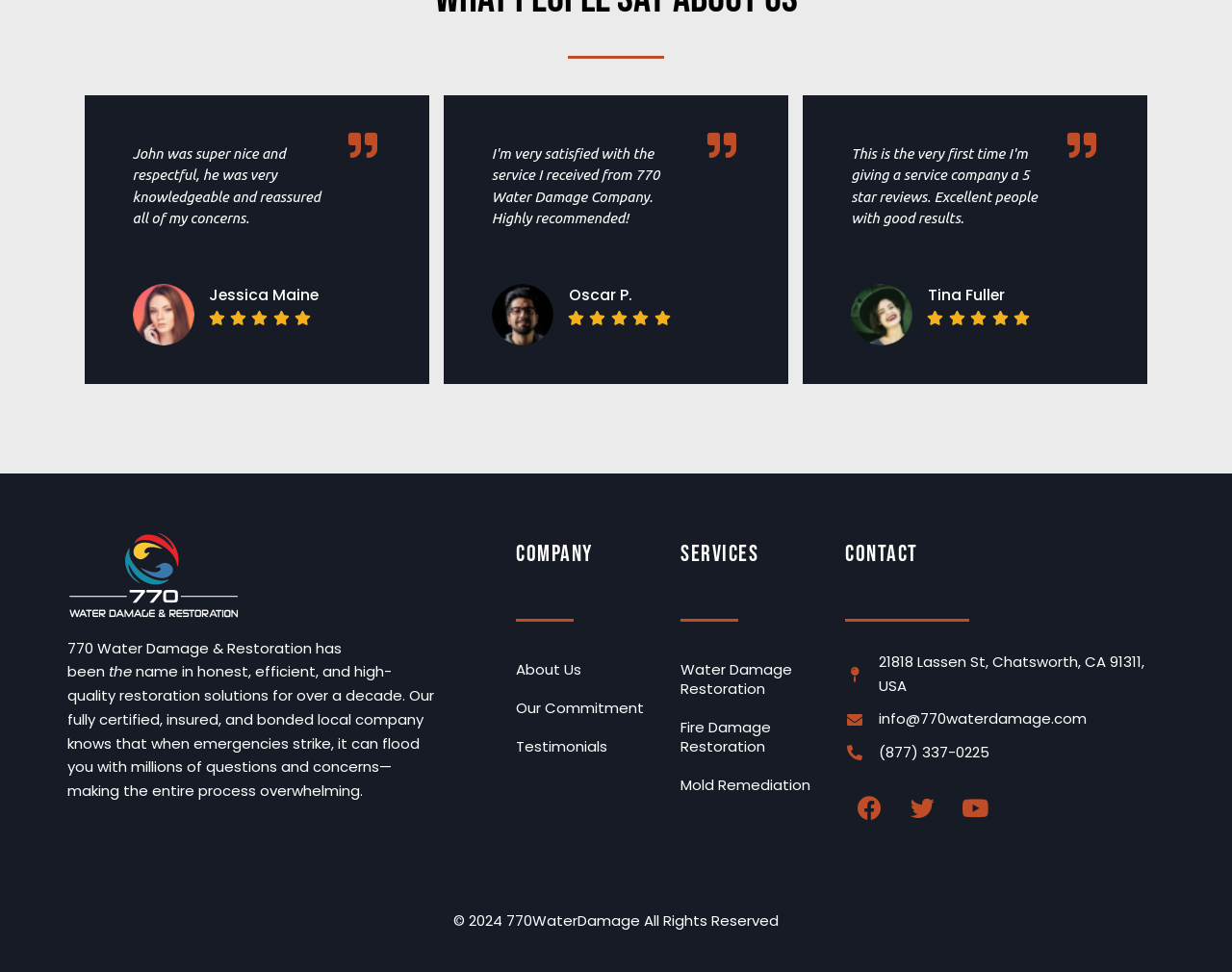Find the bounding box coordinates for the area you need to click to carry out the instruction: "Contact via email". The coordinates should be four float numbers between 0 and 1, indicated as [left, top, right, bottom].

[0.686, 0.728, 0.938, 0.753]